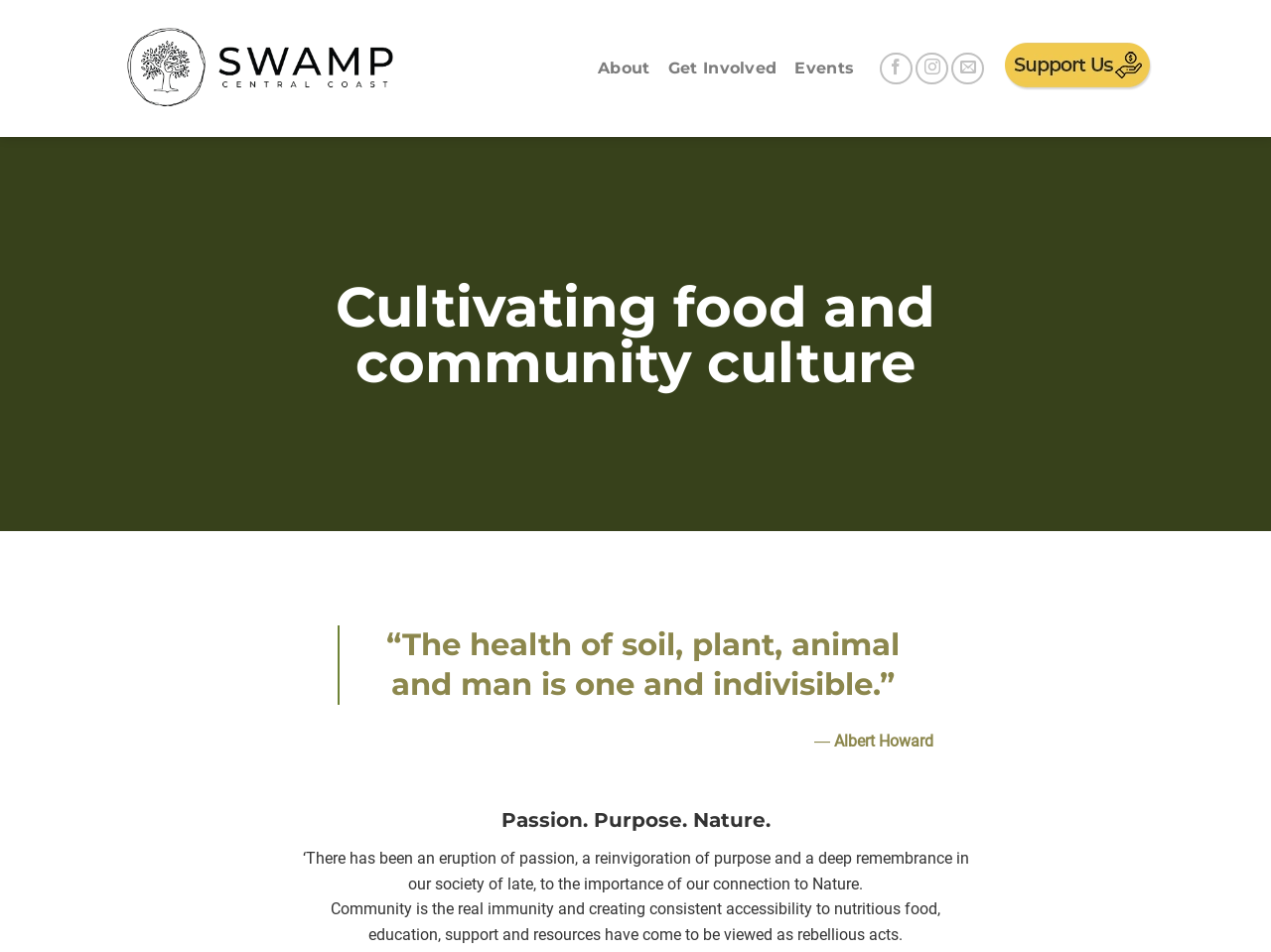Provide a one-word or one-phrase answer to the question:
What is the name of the organization?

SWAMP